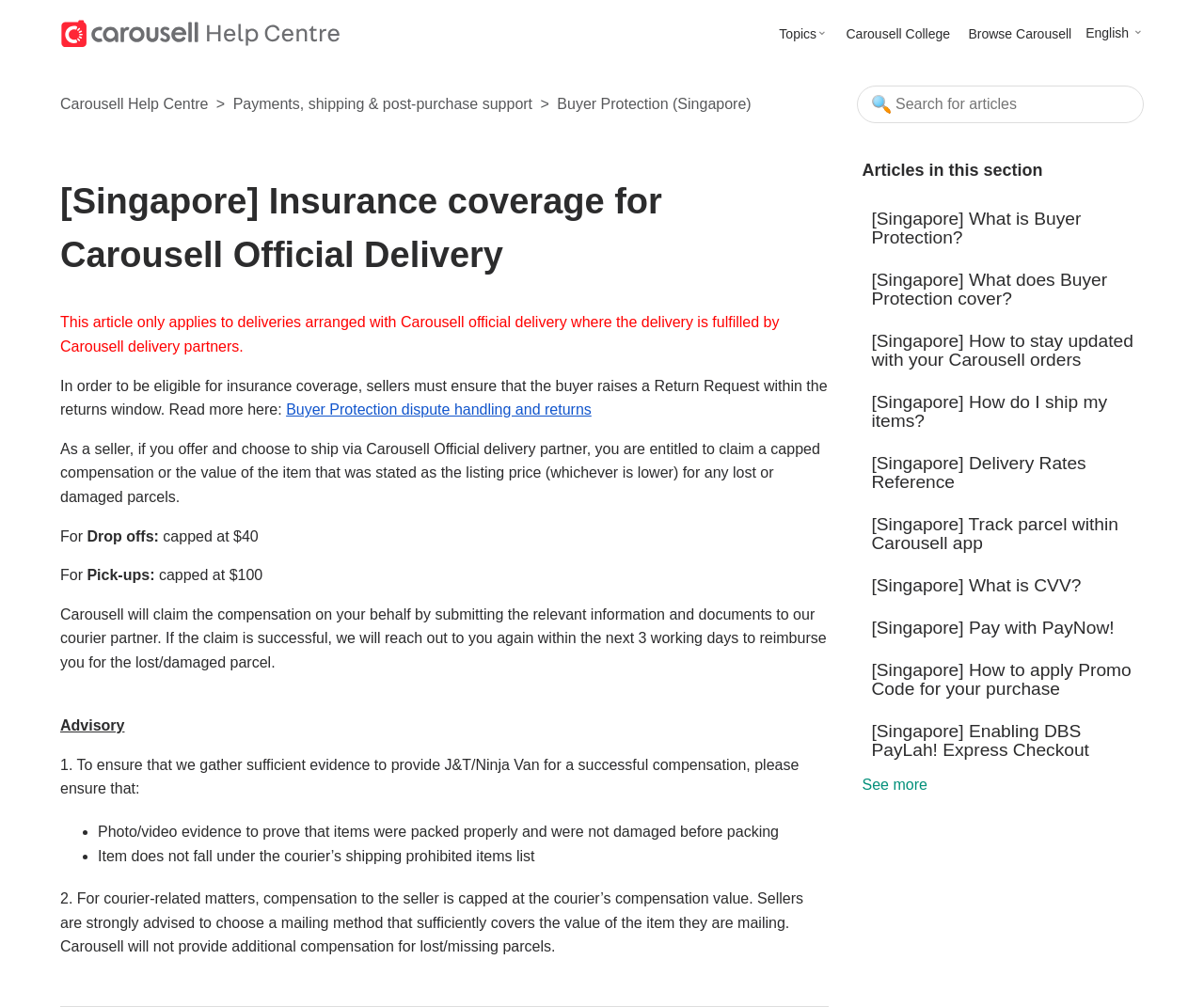Respond to the question with just a single word or phrase: 
How long does it take to reimburse a seller for a lost/damaged parcel?

within 3 working days